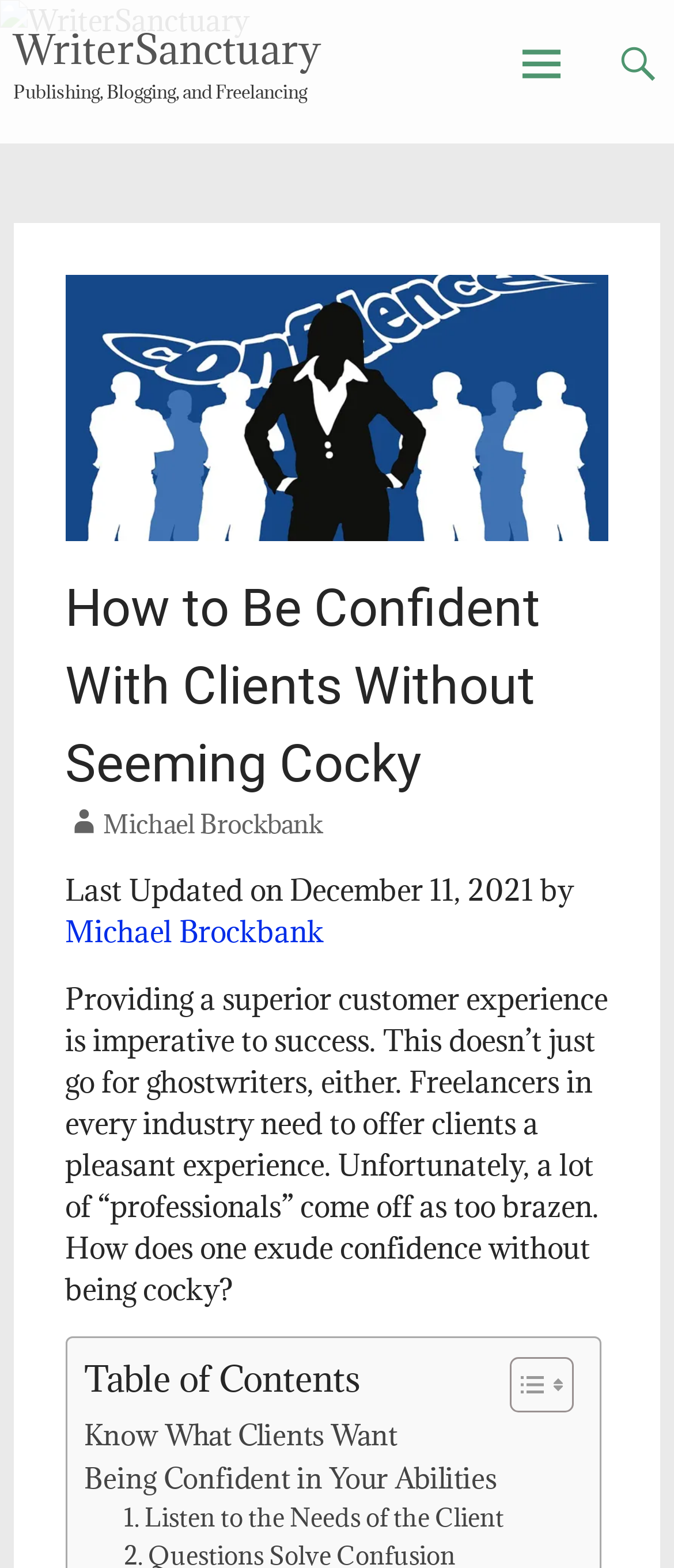Identify the bounding box coordinates of the part that should be clicked to carry out this instruction: "read the section about being confident in your abilities".

[0.125, 0.929, 0.738, 0.956]